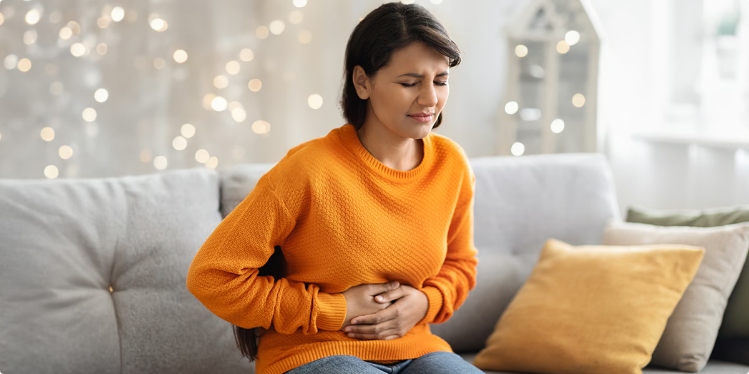What is the atmosphere in the room?
Please ensure your answer to the question is detailed and covers all necessary aspects.

The room is softly lit and decorated with twinkling lights, suggesting a festive atmosphere, which is often associated with the holiday season.